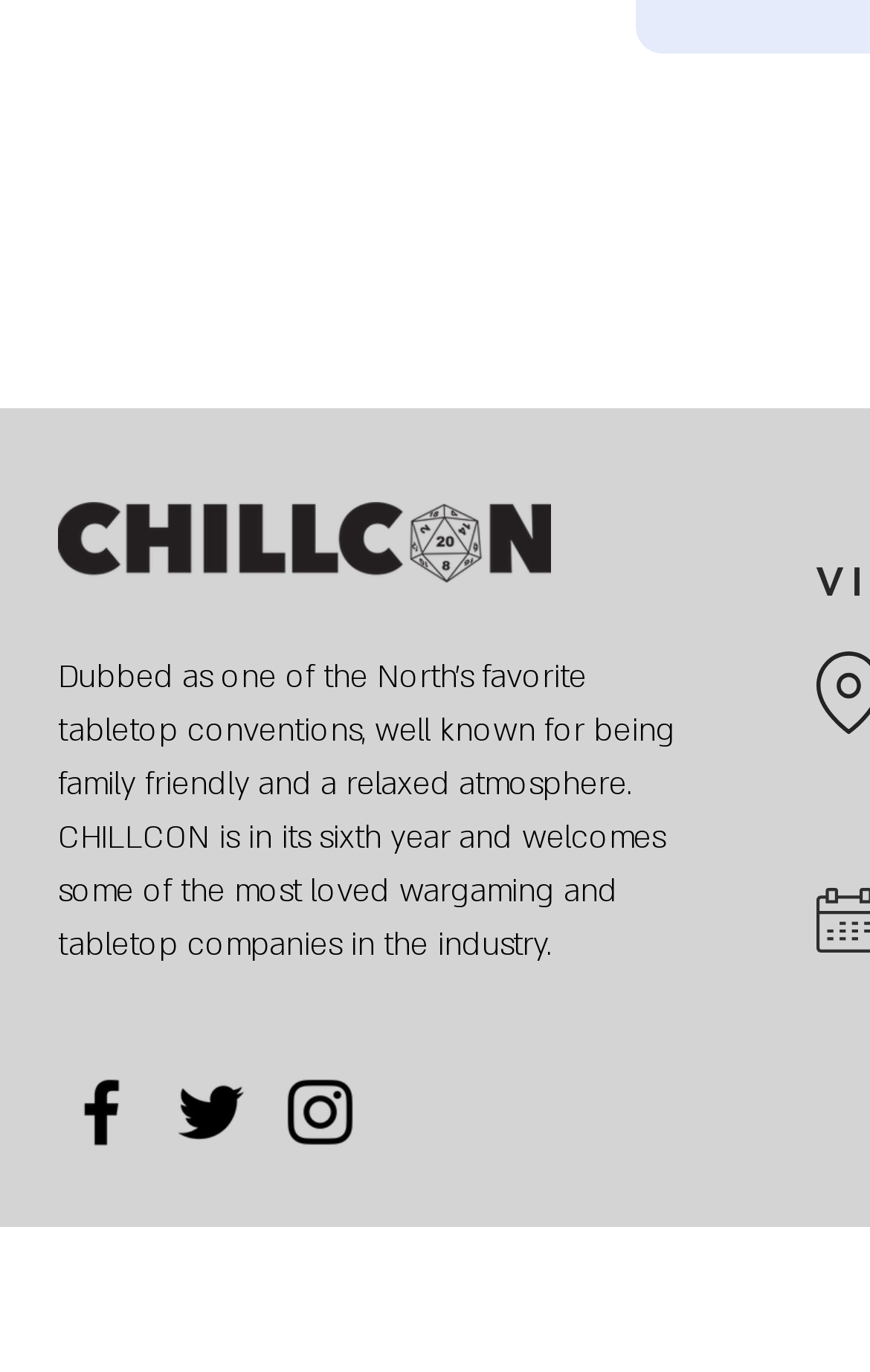What is the color of the Instagram icon?
Please look at the screenshot and answer in one word or a short phrase.

Not specified